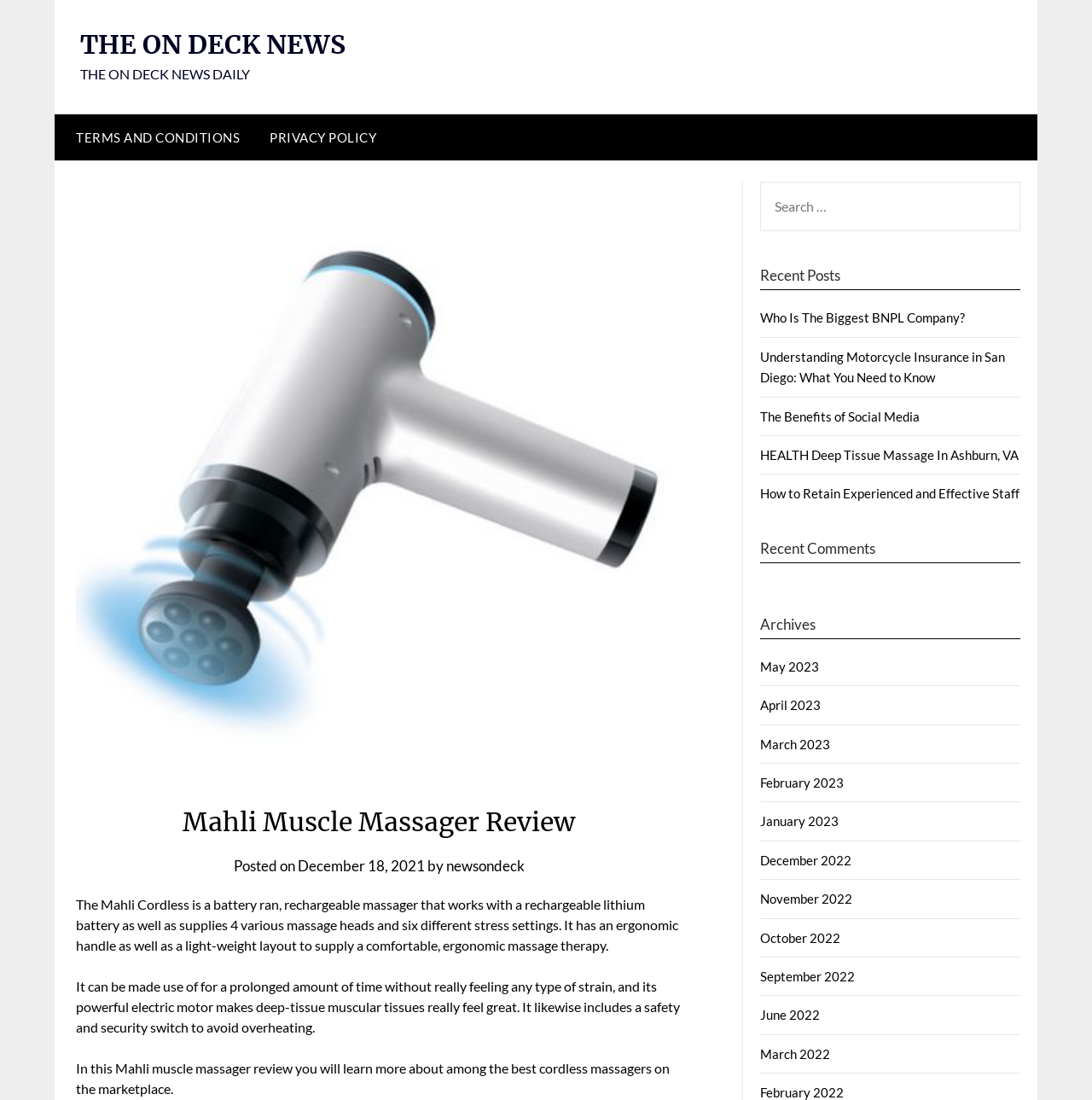Find the UI element described as: "Australian Rules Football" and predict its bounding box coordinates. Ensure the coordinates are four float numbers between 0 and 1, [left, top, right, bottom].

None